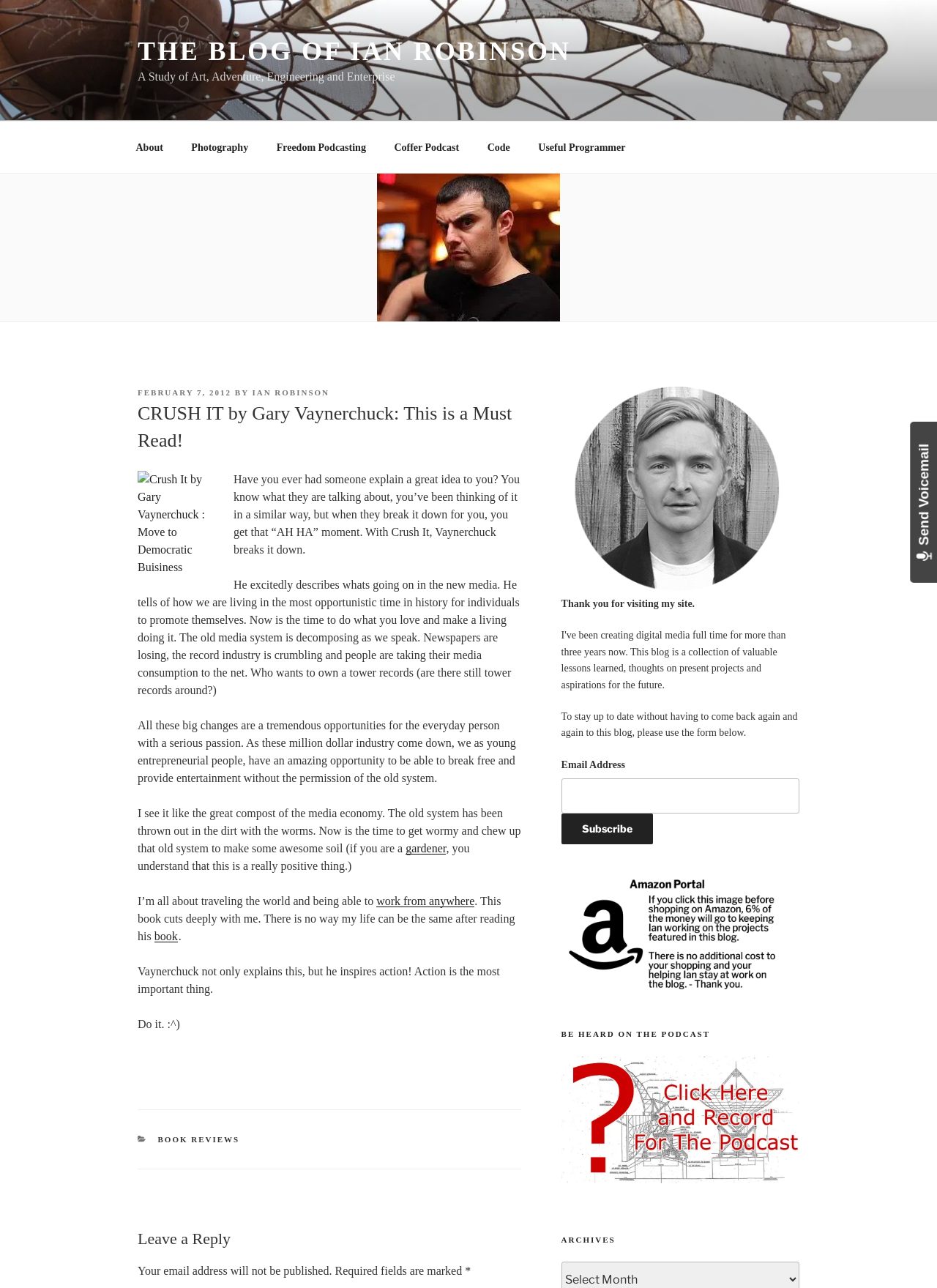Please find the main title text of this webpage.

CRUSH IT by Gary Vaynerchuck: This is a Must Read!